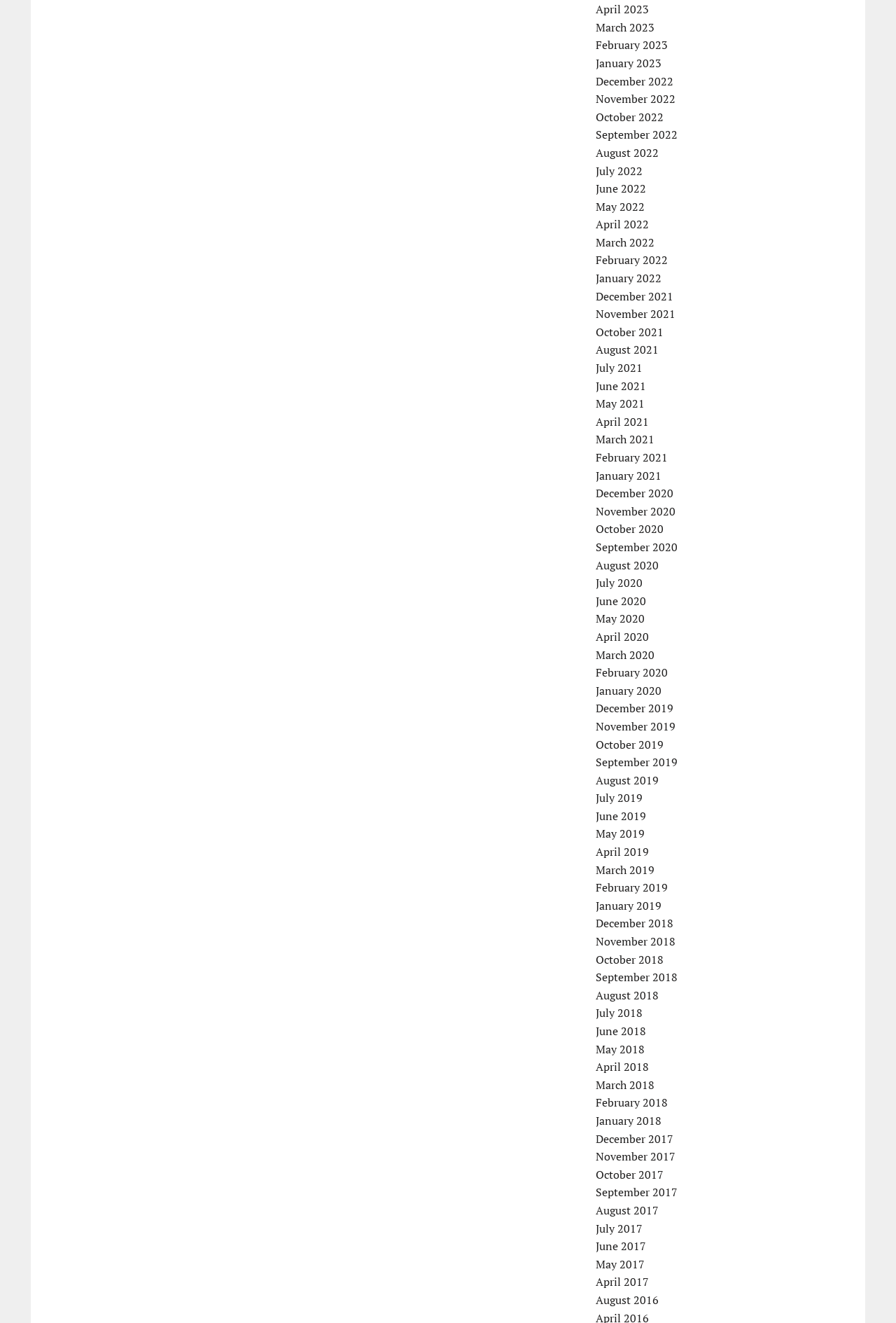Give a short answer using one word or phrase for the question:
How many months are listed in 2022?

12